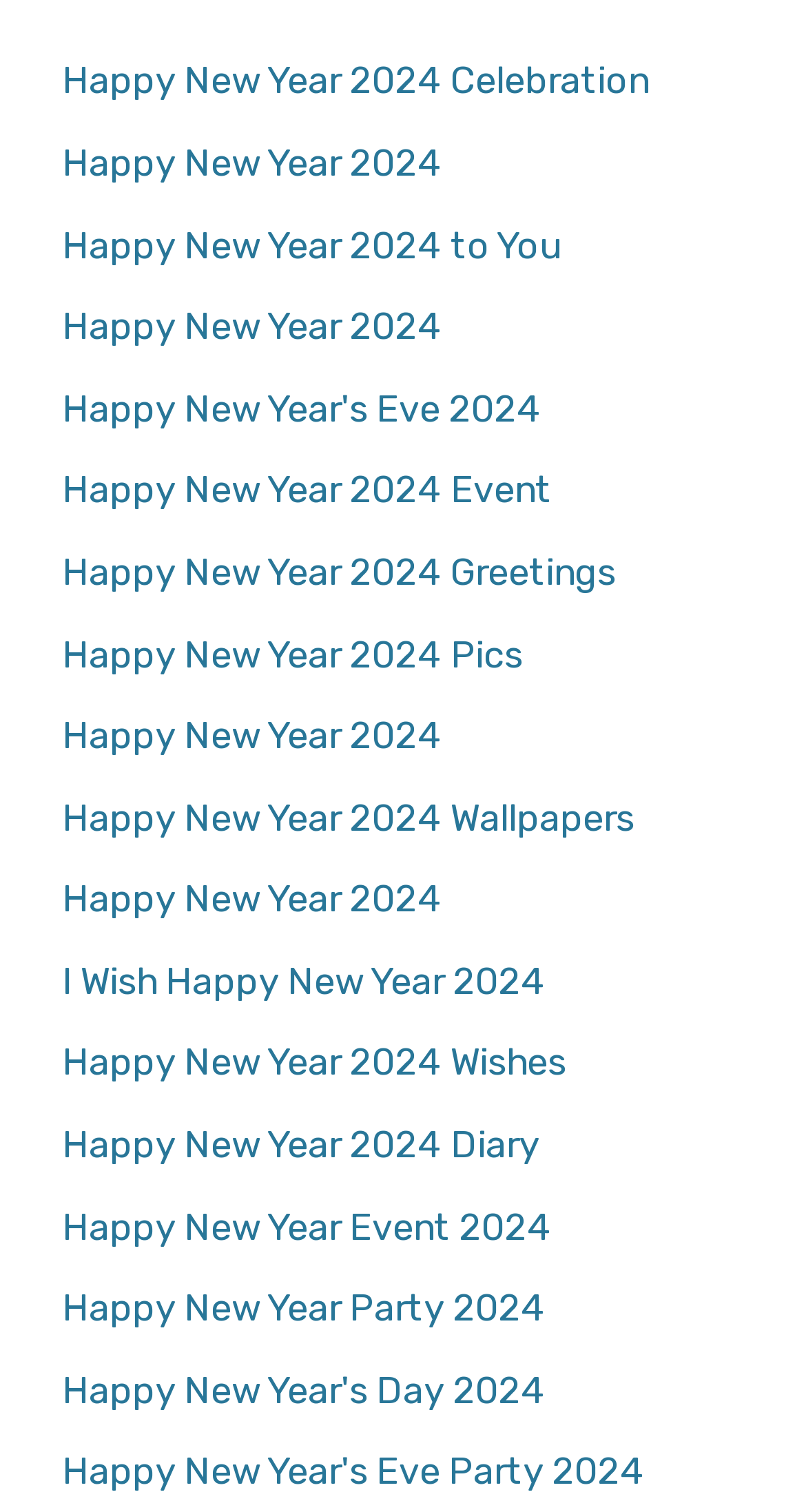Answer the following in one word or a short phrase: 
Is there a link about Happy New Year's Day on this page?

Yes